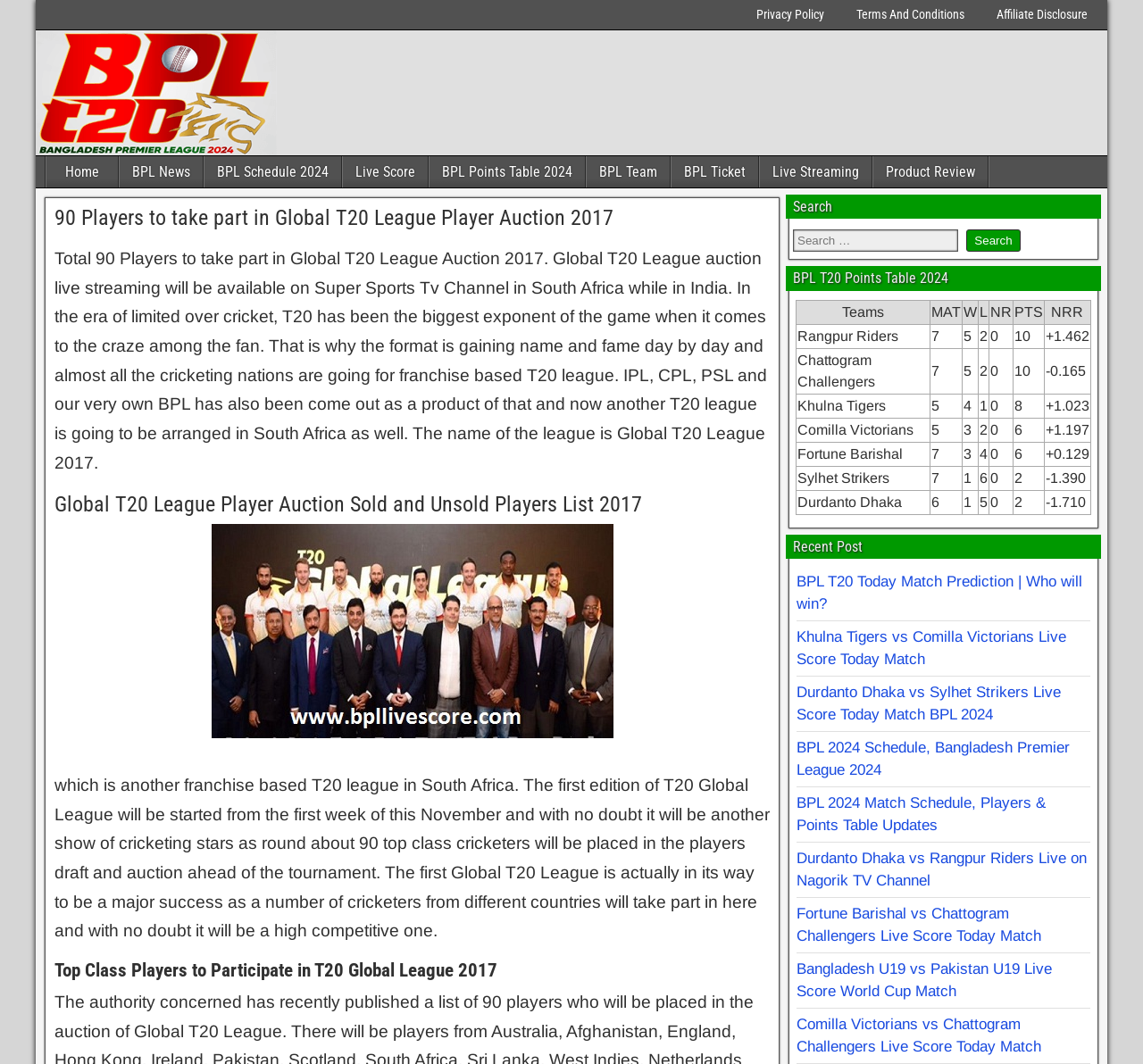Using the provided element description, identify the bounding box coordinates as (top-left x, top-left y, bottom-right x, bottom-right y). Ensure all values are between 0 and 1. Description: BPL Points Table 2024

[0.376, 0.147, 0.512, 0.176]